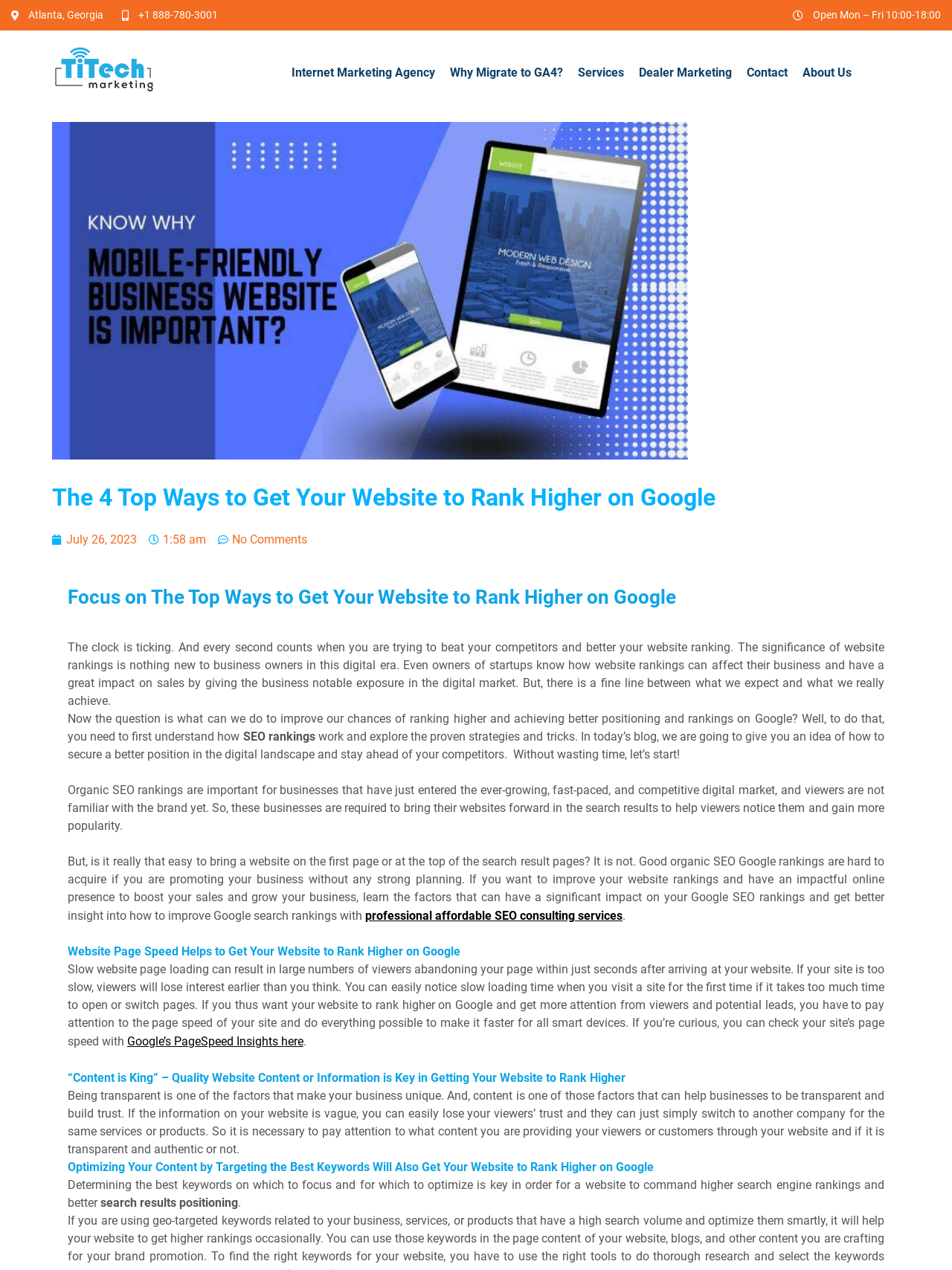What is the company's phone number?
Carefully examine the image and provide a detailed answer to the question.

The phone number can be found in the top section of the webpage, next to the company's address in Atlanta, Georgia.